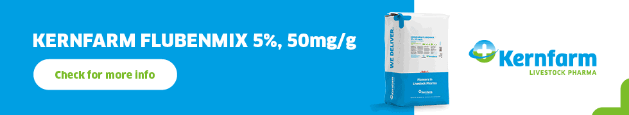Please answer the following query using a single word or phrase: 
Where is the Kernfarm logo placed?

In the corner